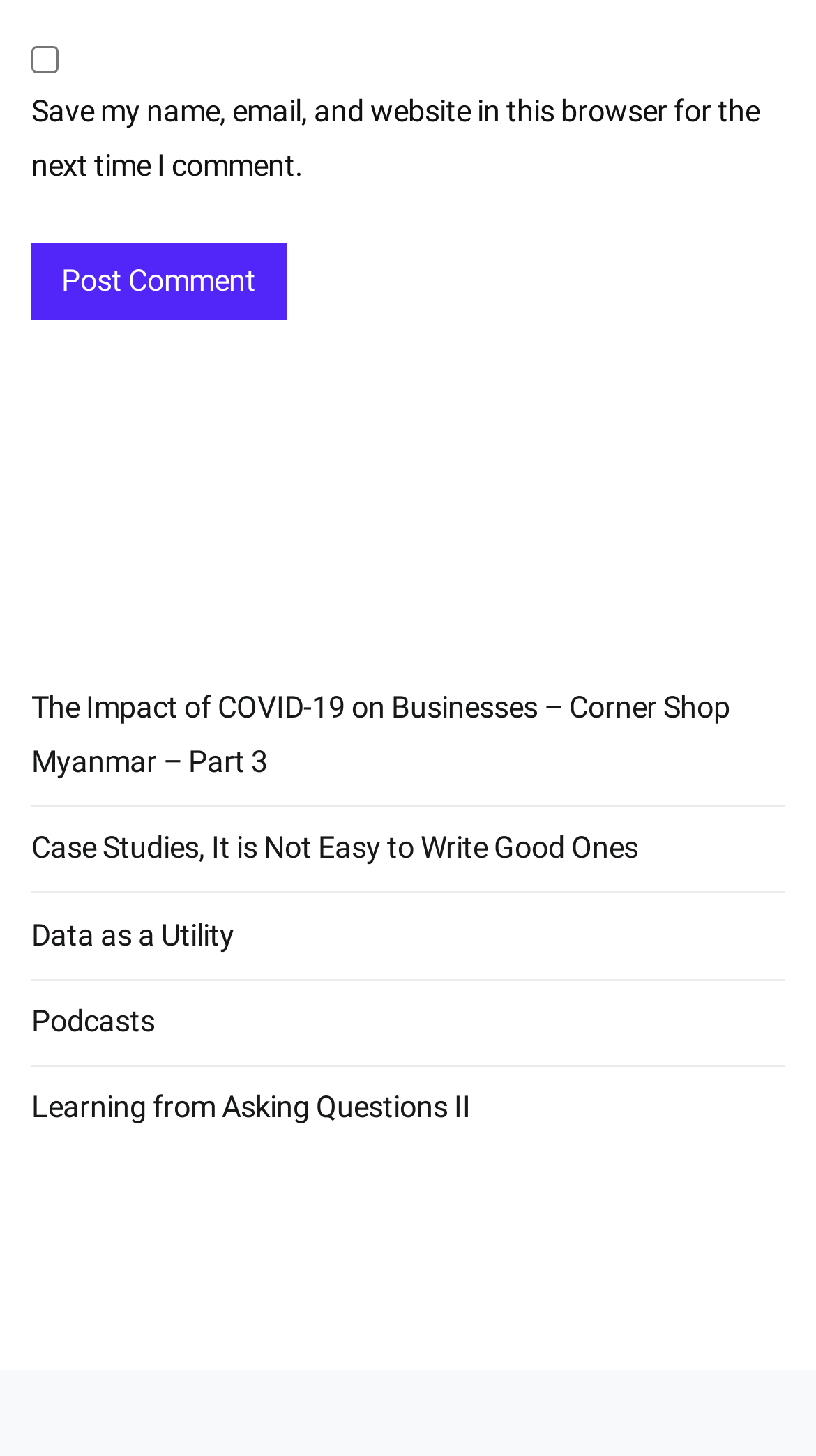What is the position of the complementary section?
Using the visual information, reply with a single word or short phrase.

Below the button